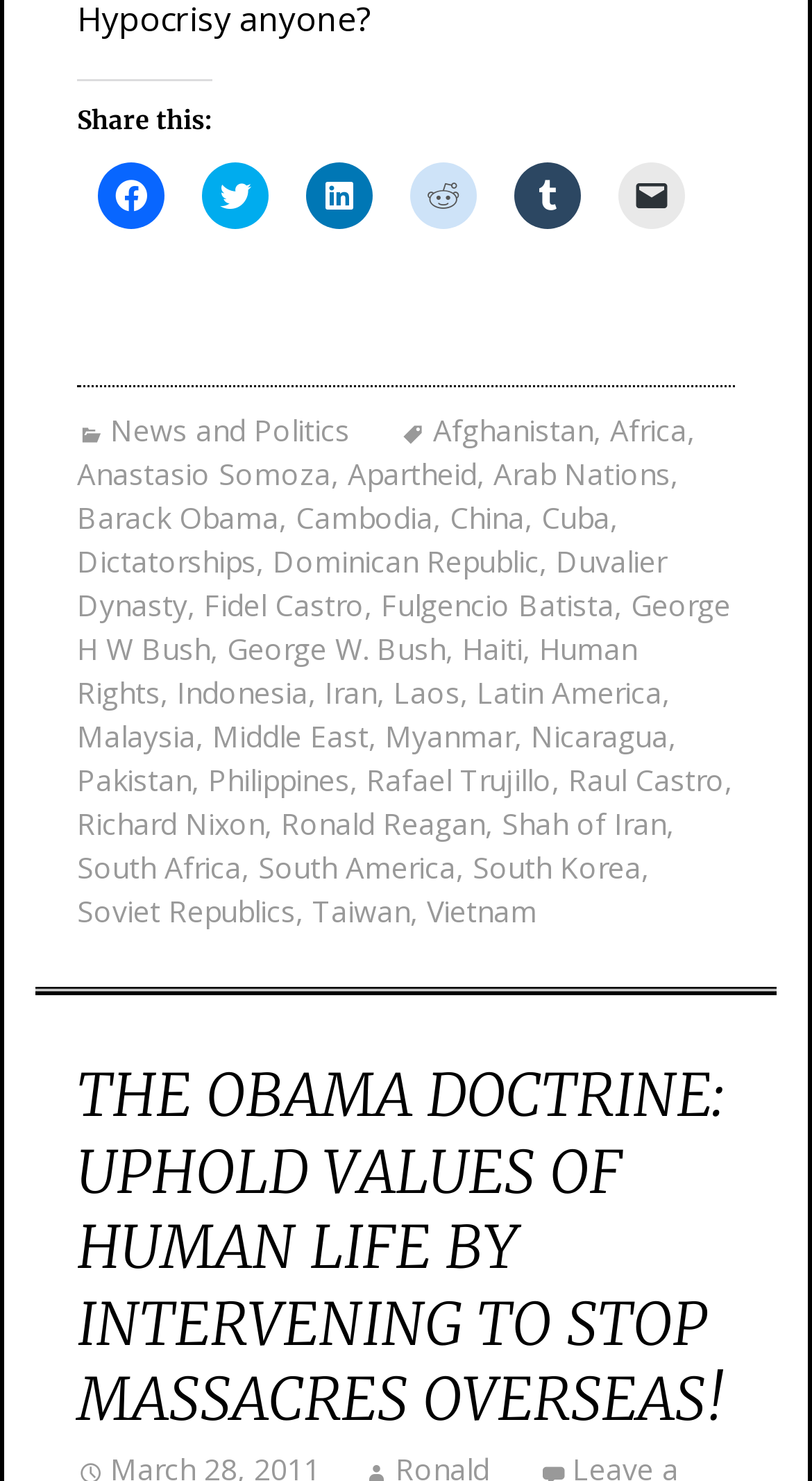Identify the bounding box coordinates of the clickable region to carry out the given instruction: "Click to email a link to a friend".

[0.762, 0.109, 0.844, 0.154]